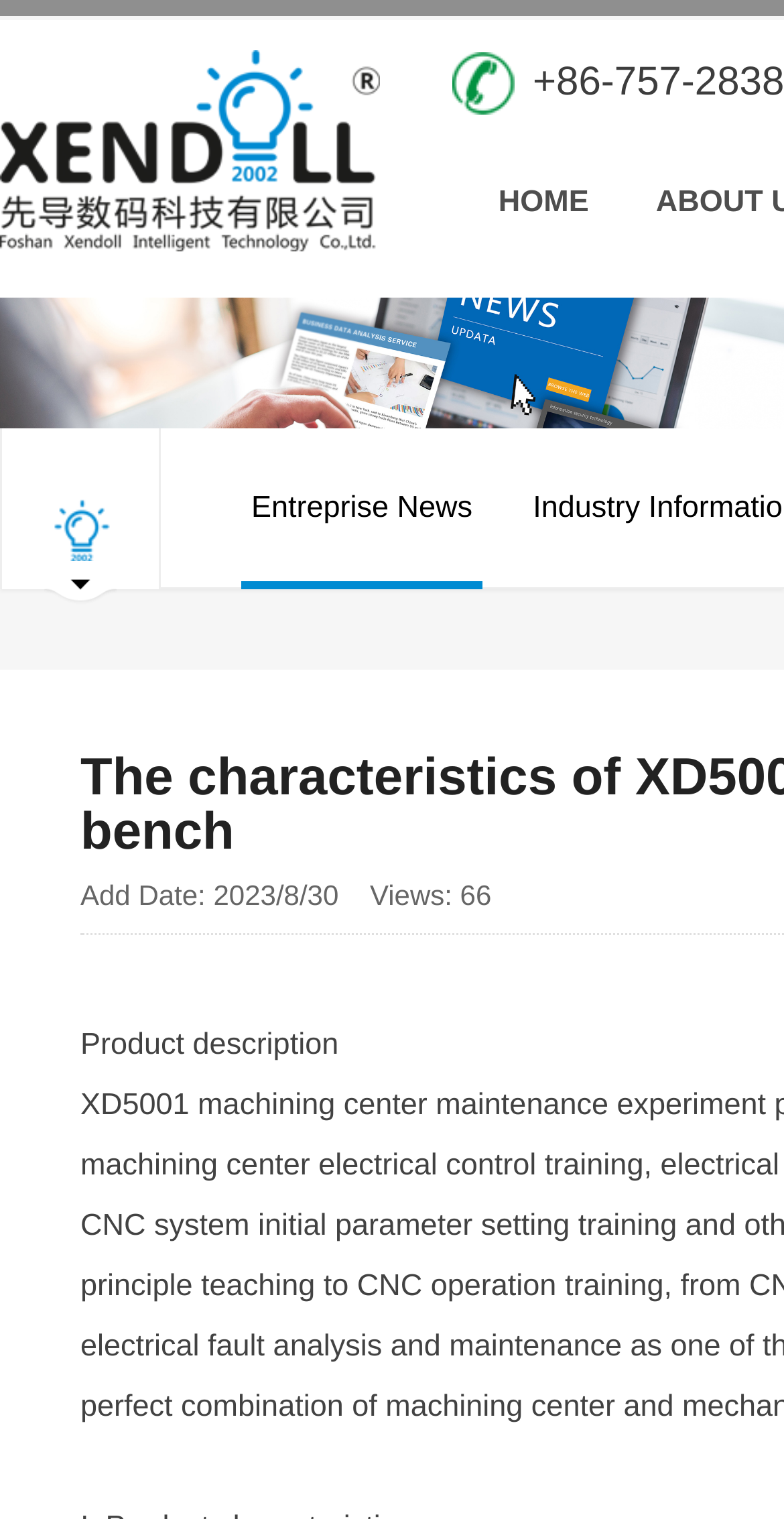Offer a detailed explanation of the webpage layout and contents.

The webpage appears to be a product description page for the XD5001 machining center maintenance experimental platform. At the top-left corner, there is a heading with the company name "Foshan Xendoll Intelligent Technology Co., Ltd." accompanied by a link and an image with the same name. 

Below the company name, there is a large image that spans the entire width of the page, taking up about one-quarter of the page's height. 

On the top-right side, there is a link to the "HOME" page. 

Further down, there are two smaller images, one on the left and one on the right, with no descriptive text. 

A link to "Entreprise News" is located near the center of the page. 

The main content of the page is a section labeled "Product description", which is positioned near the bottom-left corner of the page.